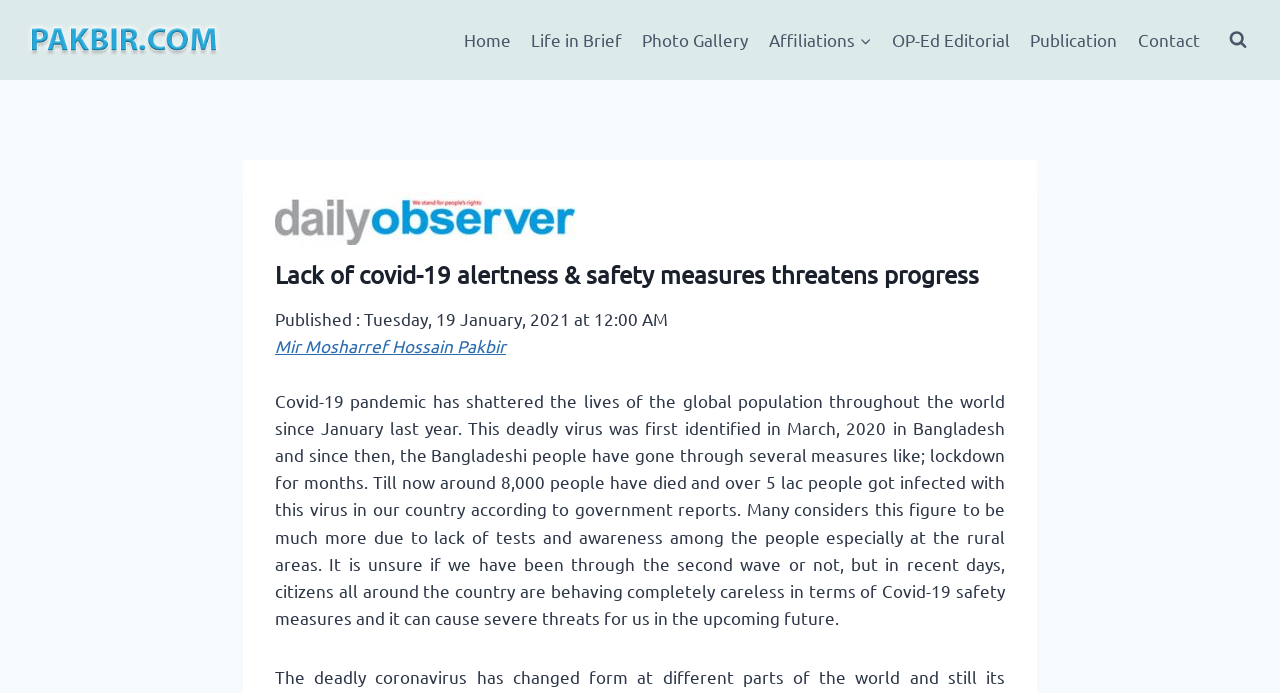What is the date of publication of the article?
Give a detailed and exhaustive answer to the question.

I found the StaticText element with the text 'Published : Tuesday, 19 January, 2021 at 12:00 AM' which provides the date of publication of the article.